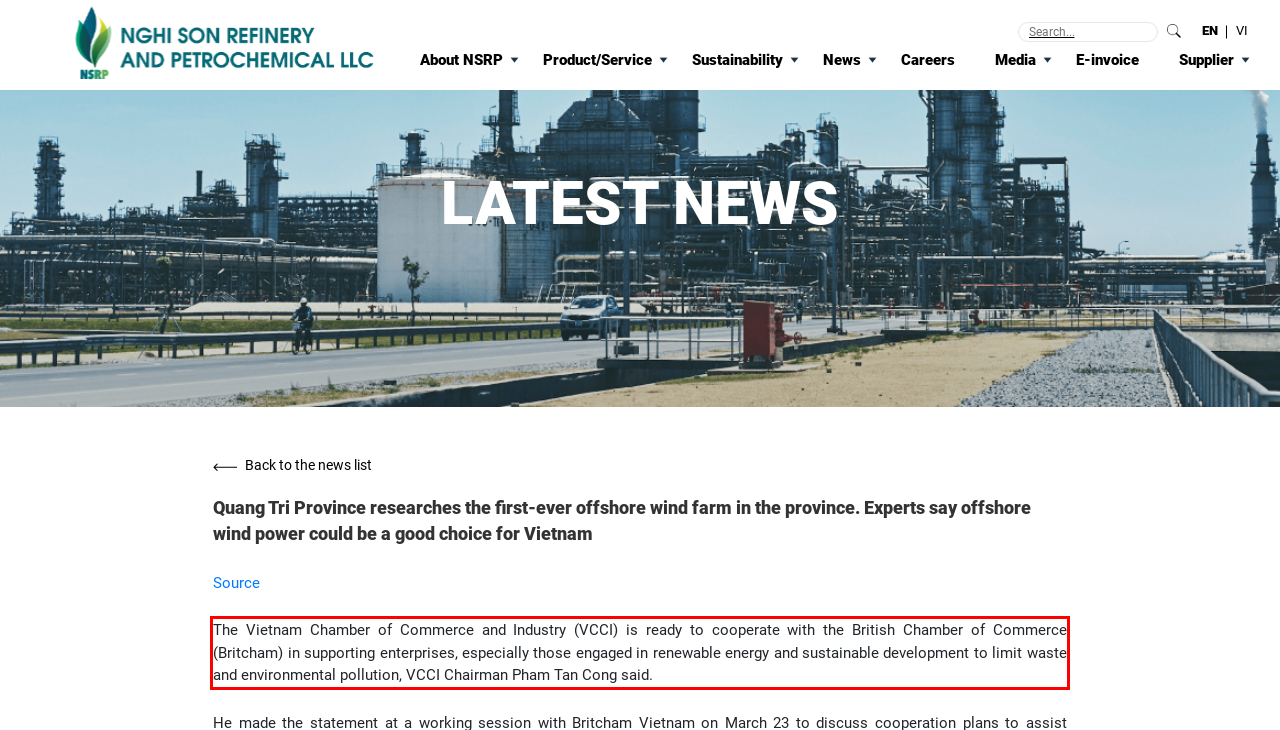There is a UI element on the webpage screenshot marked by a red bounding box. Extract and generate the text content from within this red box.

The Vietnam Chamber of Commerce and Industry (VCCI) is ready to cooperate with the British Chamber of Commerce (Britcham) in supporting enterprises, especially those engaged in renewable energy and sustainable development to limit waste and environmental pollution, VCCI Chairman Pham Tan Cong said.